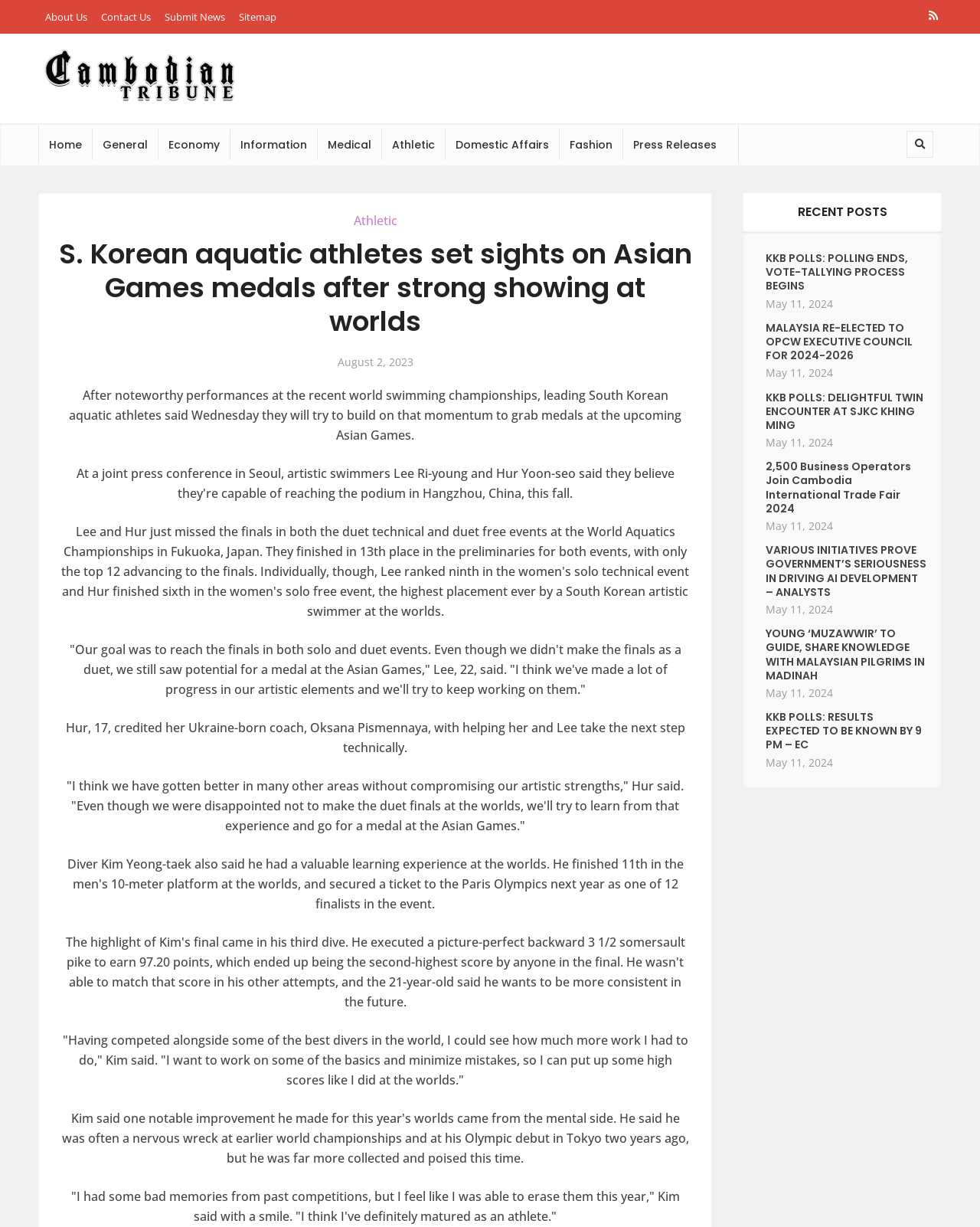Who is the coach of Hur and Lee?
Using the information from the image, give a concise answer in one word or a short phrase.

Oksana Pismennaya